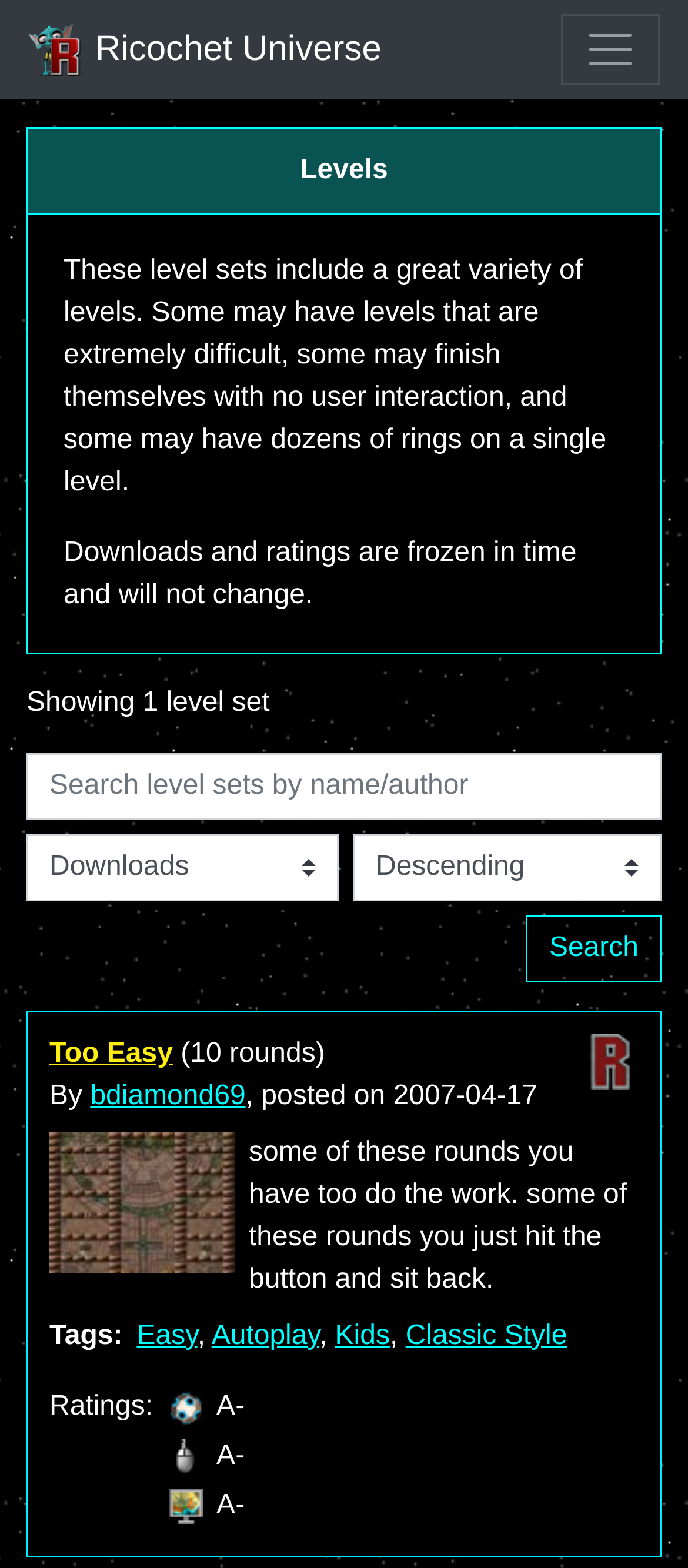Given the element description "Classic Style", identify the bounding box of the corresponding UI element.

[0.589, 0.843, 0.824, 0.862]